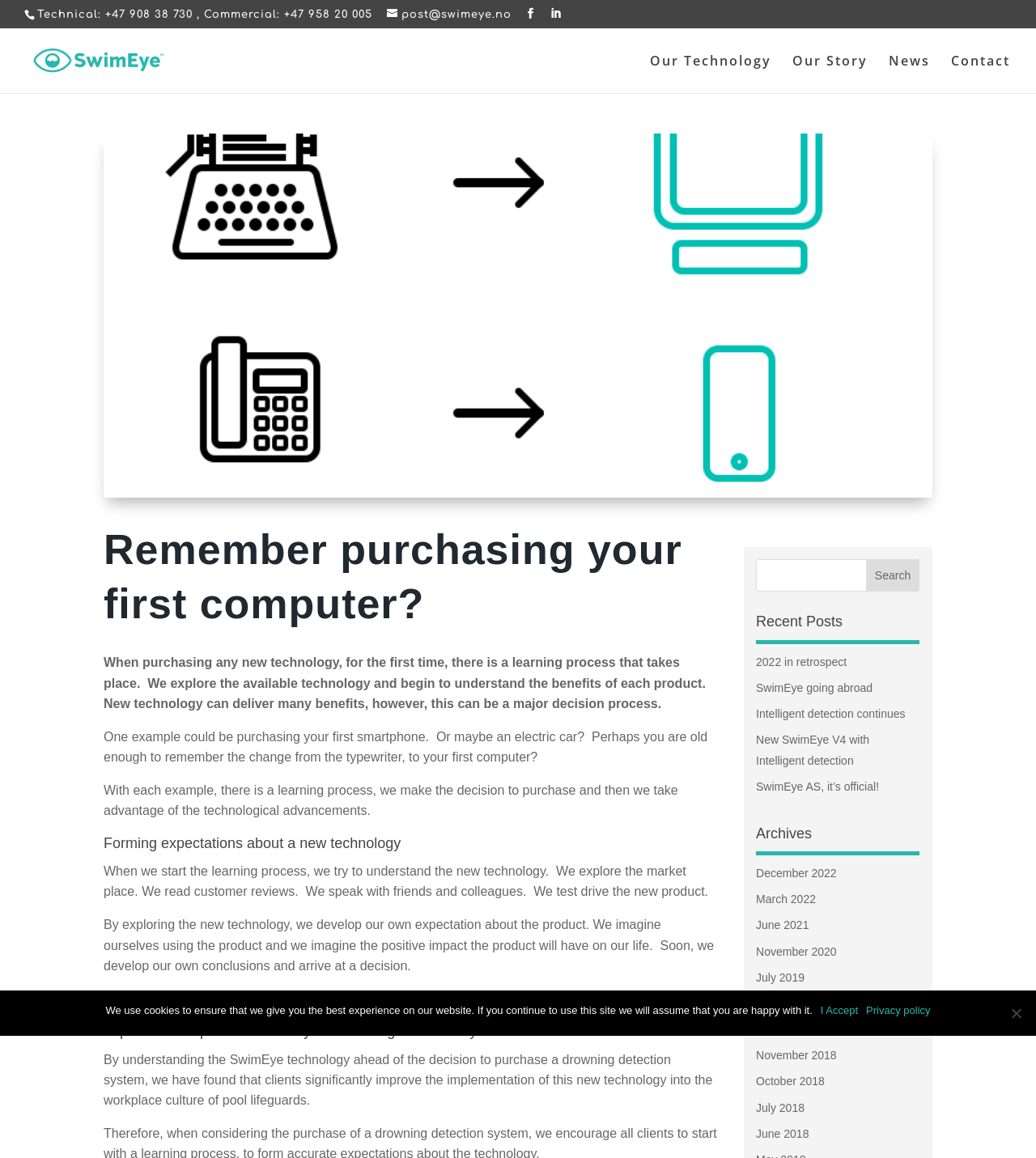Bounding box coordinates should be provided in the format (top-left x, top-left y, bottom-right x, bottom-right y) with all values between 0 and 1. Identify the bounding box for this UI element: November 2020

[0.73, 0.816, 0.808, 0.827]